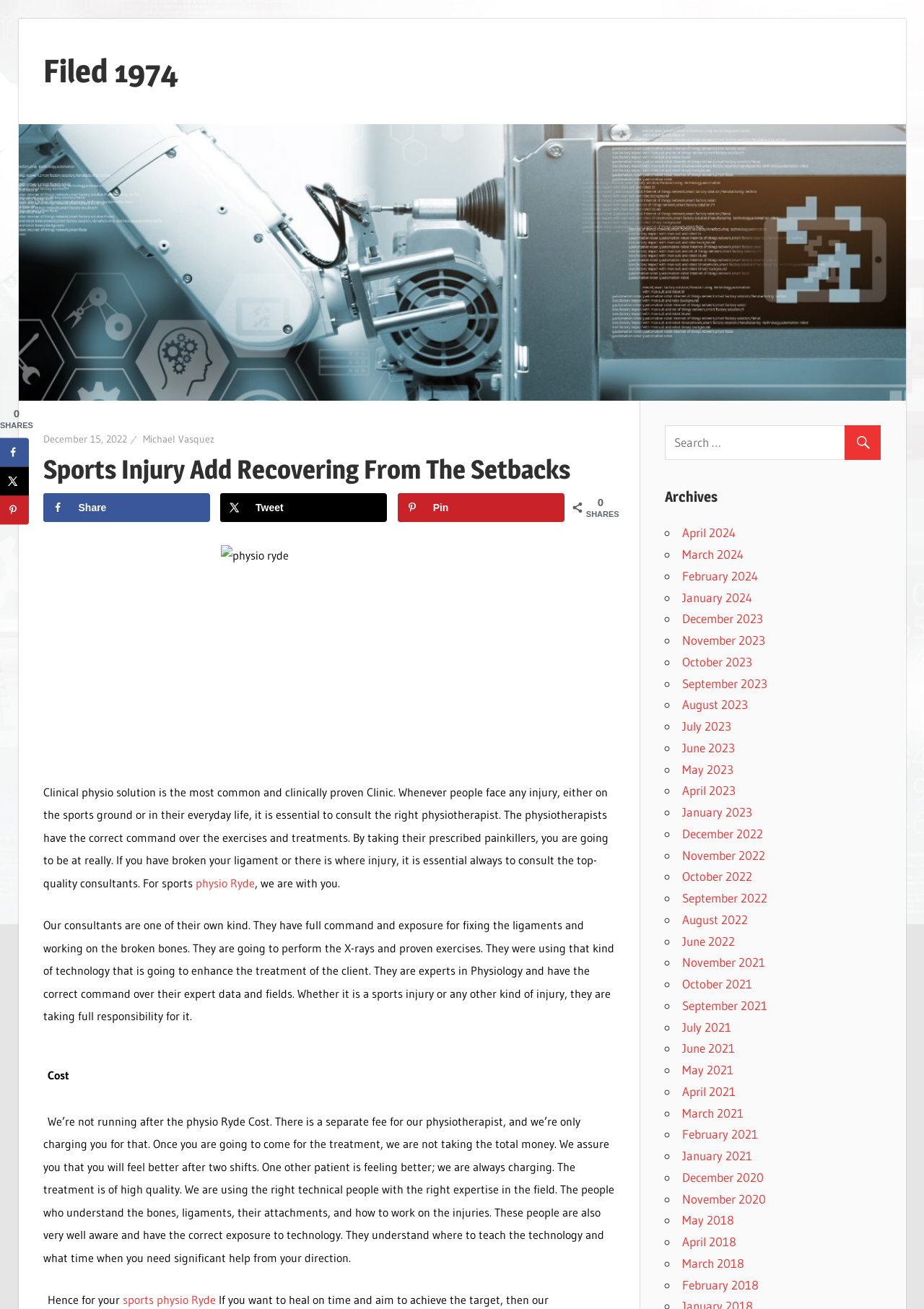Determine the bounding box coordinates of the region I should click to achieve the following instruction: "Click on the 'physio Ryde' link". Ensure the bounding box coordinates are four float numbers between 0 and 1, i.e., [left, top, right, bottom].

[0.211, 0.669, 0.275, 0.68]